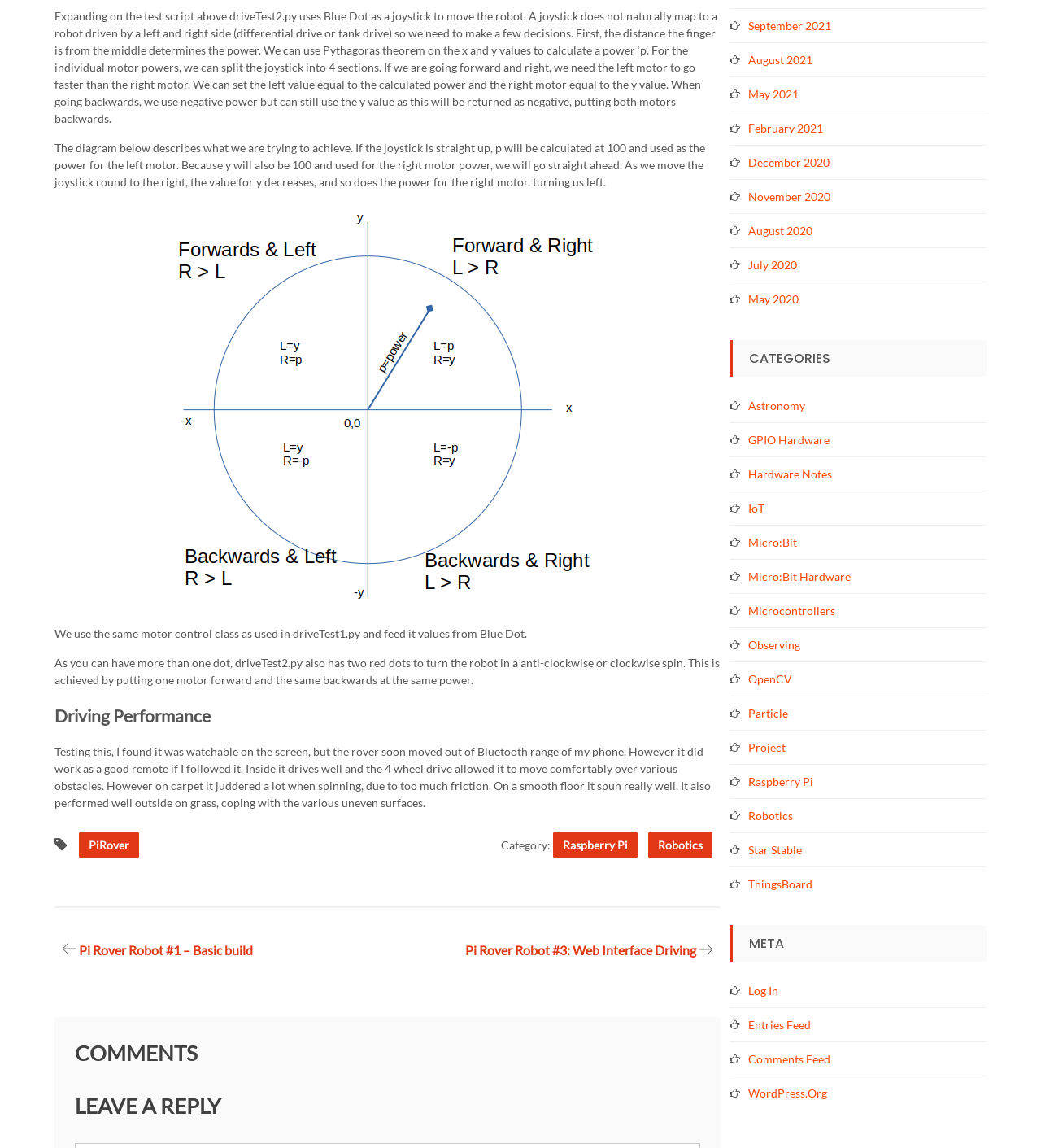Pinpoint the bounding box coordinates for the area that should be clicked to perform the following instruction: "Share the article".

None